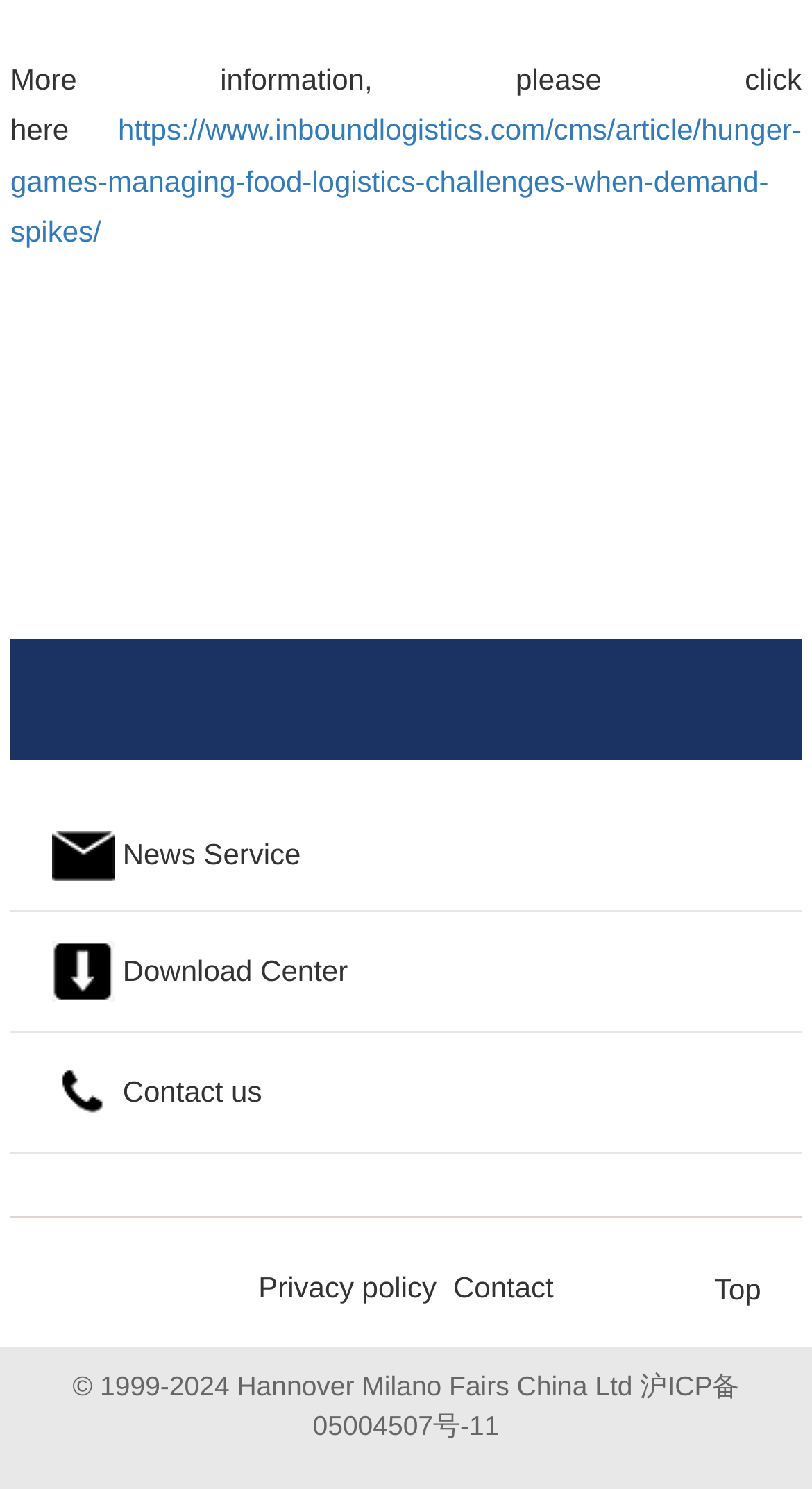Please analyze the image and give a detailed answer to the question:
What is the topic of the linked article?

The linked article is about 'Hunger games' as it is mentioned in the URL 'https://www.inboundlogistics.com/cms/article/hunger-games-managing-food-logistics-challenges-when-demand-spikes/'.